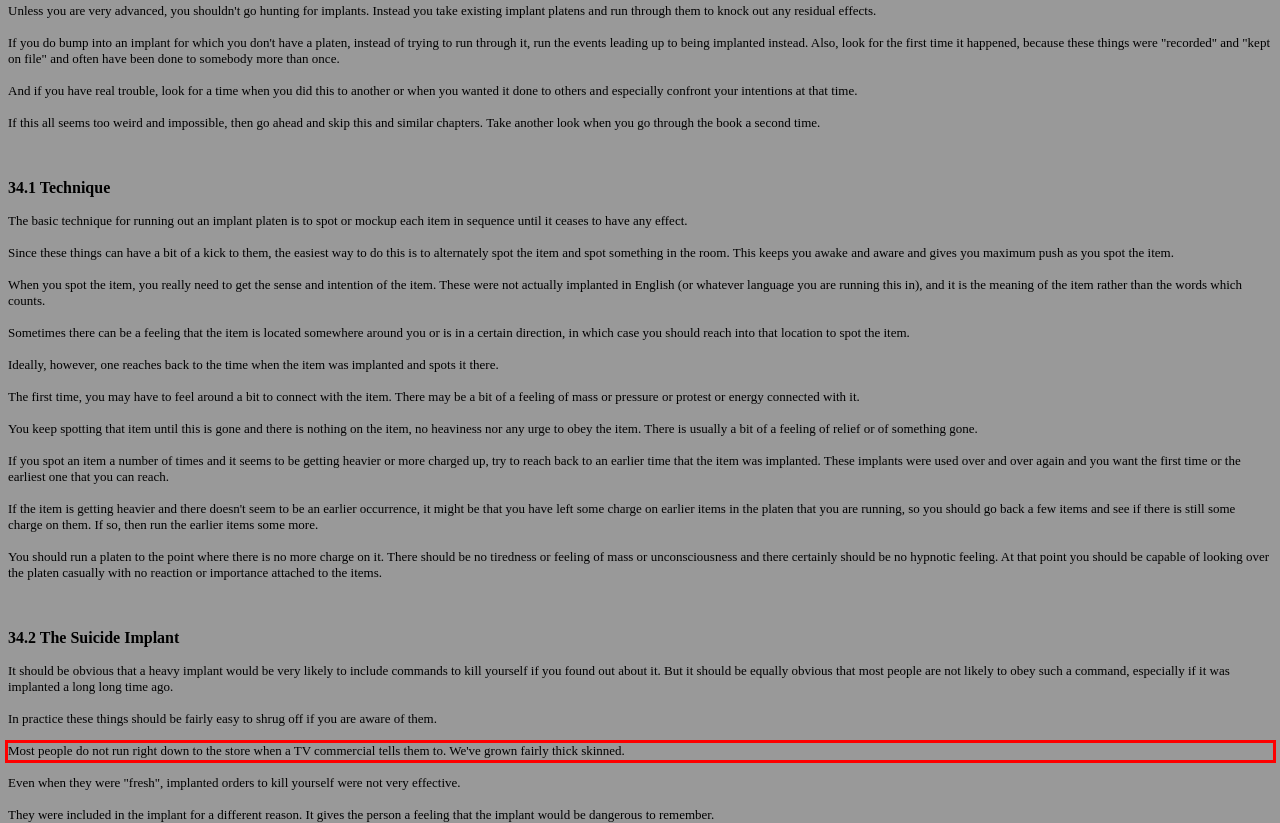You have a screenshot of a webpage with a UI element highlighted by a red bounding box. Use OCR to obtain the text within this highlighted area.

Most people do not run right down to the store when a TV commercial tells them to. We've grown fairly thick skinned.